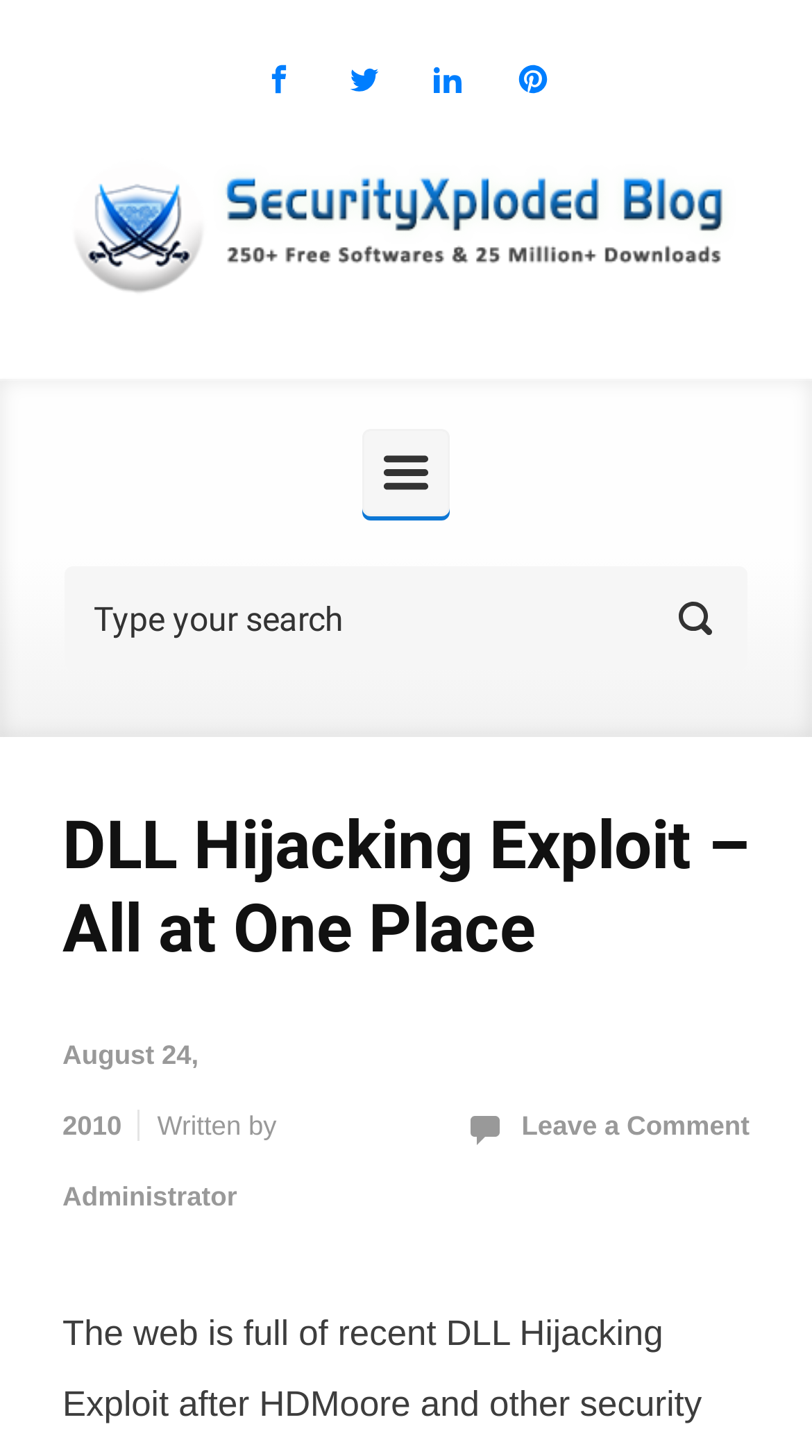What is the category of the blog post?
Using the image as a reference, answer with just one word or a short phrase.

DLL Hijacking Exploit